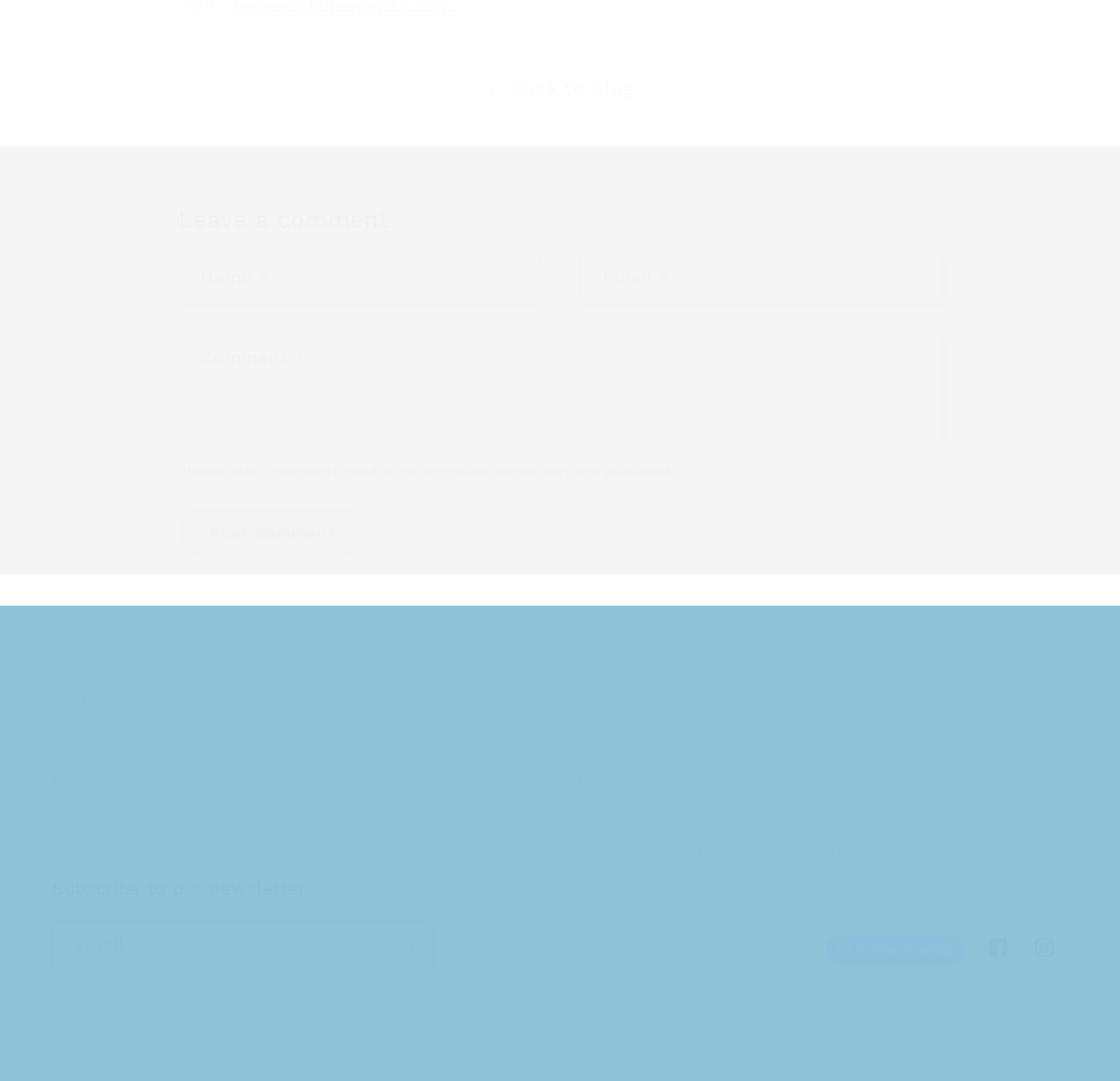Please provide the bounding box coordinates in the format (top-left x, top-left y, bottom-right x, bottom-right y). Remember, all values are floating point numbers between 0 and 1. What is the bounding box coordinate of the region described as: Back to blog

[0.0, 0.067, 1.0, 0.096]